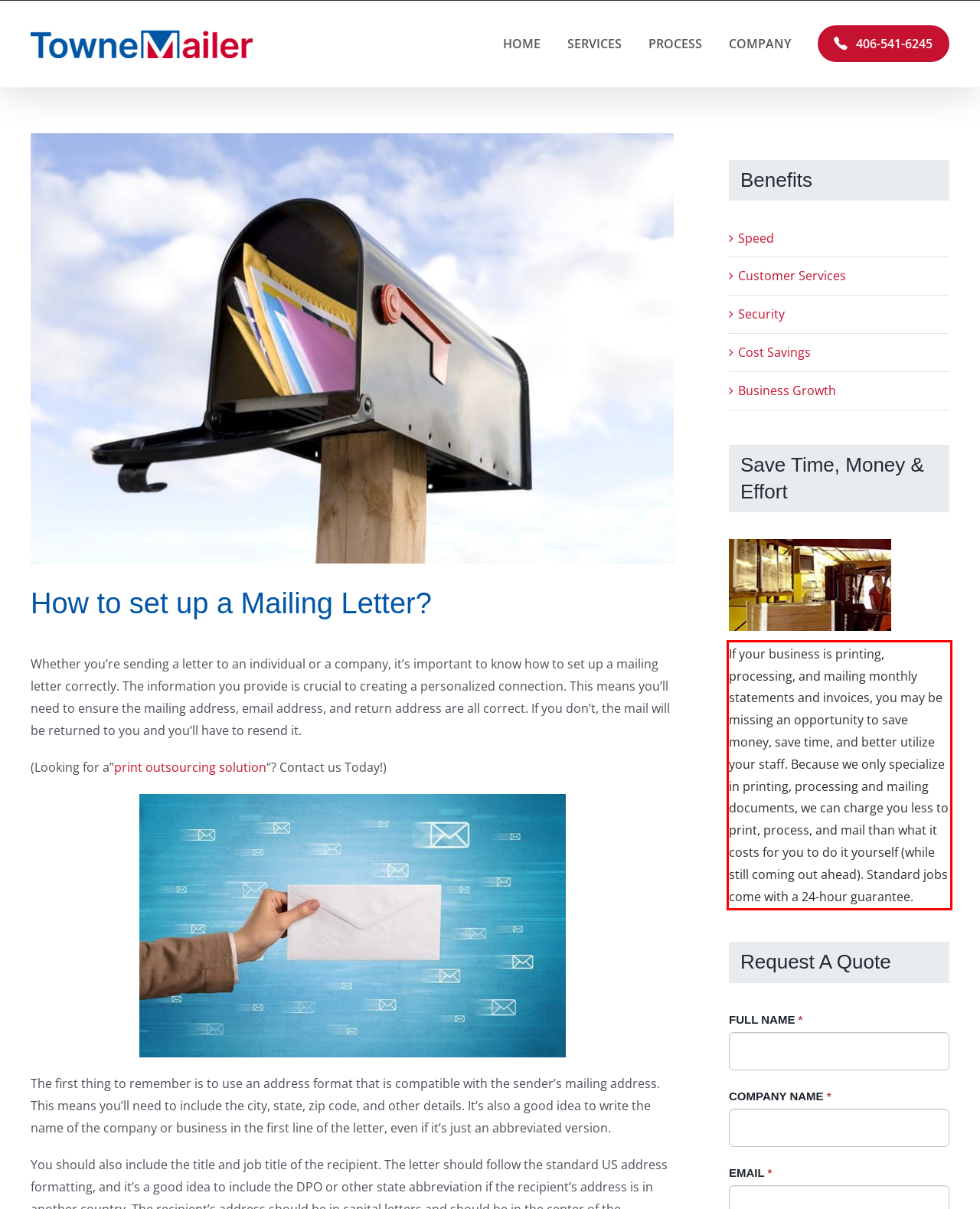Please identify and extract the text content from the UI element encased in a red bounding box on the provided webpage screenshot.

If your business is printing, processing, and mailing monthly statements and invoices, you may be missing an opportunity to save money, save time, and better utilize your staff. Because we only specialize in printing, processing and mailing documents, we can charge you less to print, process, and mail than what it costs for you to do it yourself (while still coming out ahead). Standard jobs come with a 24-hour guarantee.